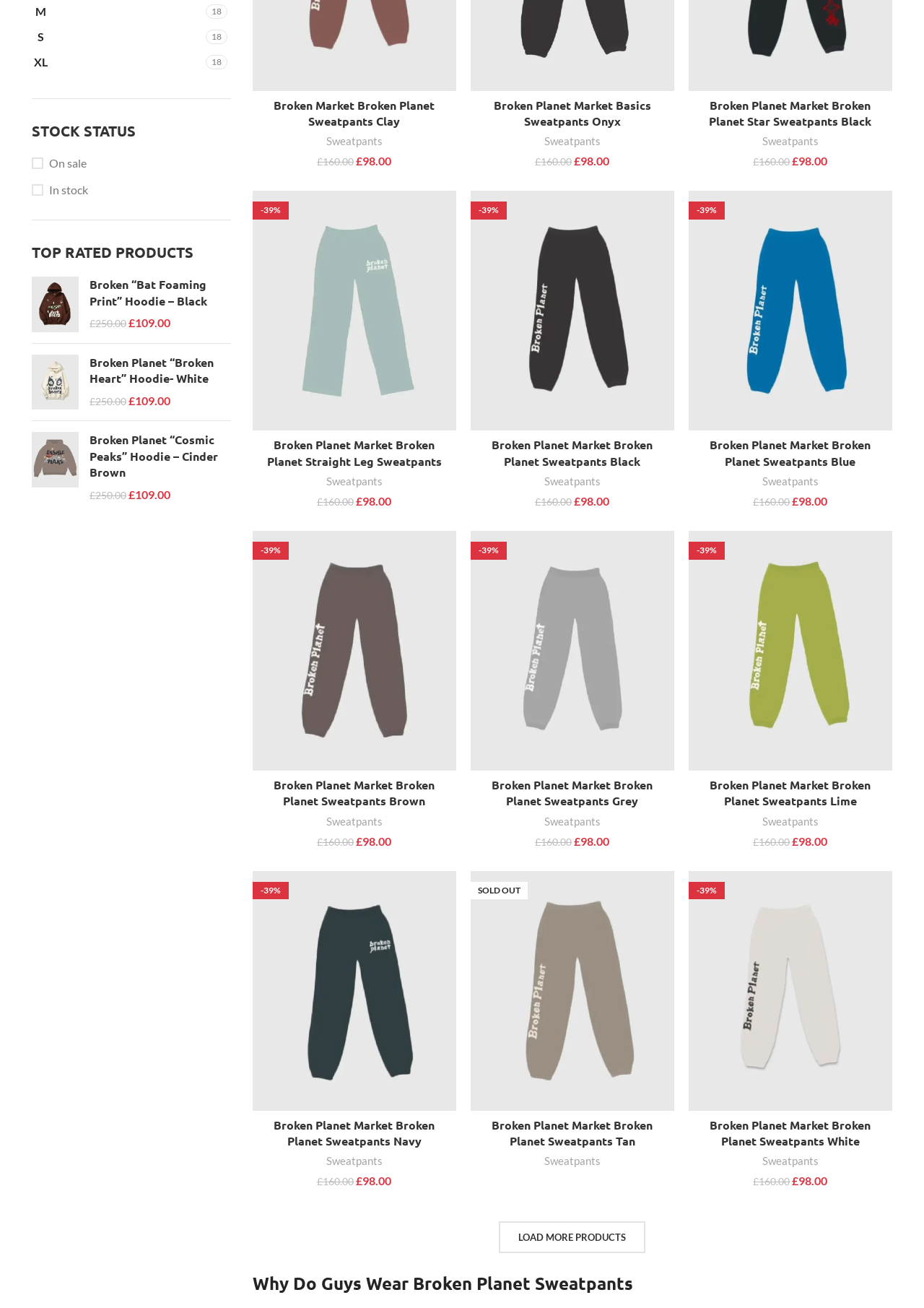Provide the bounding box coordinates of the HTML element this sentence describes: "On sale". The bounding box coordinates consist of four float numbers between 0 and 1, i.e., [left, top, right, bottom].

[0.034, 0.118, 0.25, 0.131]